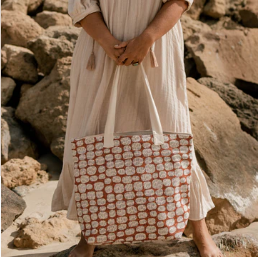Offer a detailed explanation of what is depicted in the image.

The image features a beautifully designed Extra Large Fair Trade Tote Bag, known as the "Desert Pebbles." An individual stands on a sandy surface, surrounded by textured rocks, holding the tote bag with both hands. The bag, crafted with an intricate pattern in soft earthy tones, showcases its handmade quality and sustainable fashion ethos. The elegant dress worn by the individual complements the earthy vibe of the setting, emphasizing the bag’s versatile style. This tote, perfect for various occasions, reflects a commitment to ethical production and supports artisan communities.